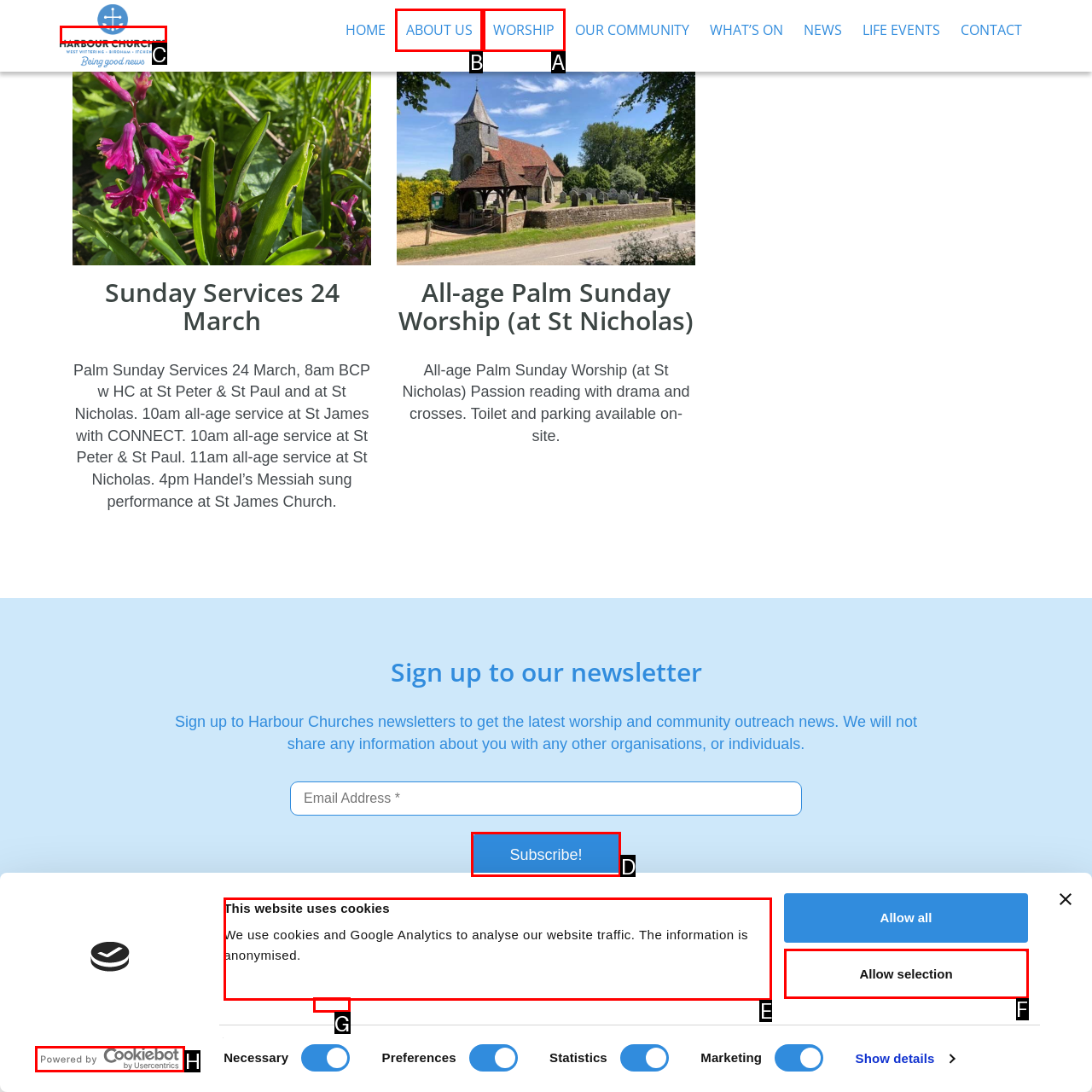Indicate the HTML element to be clicked to accomplish this task: Visit the ABOUT US page Respond using the letter of the correct option.

B